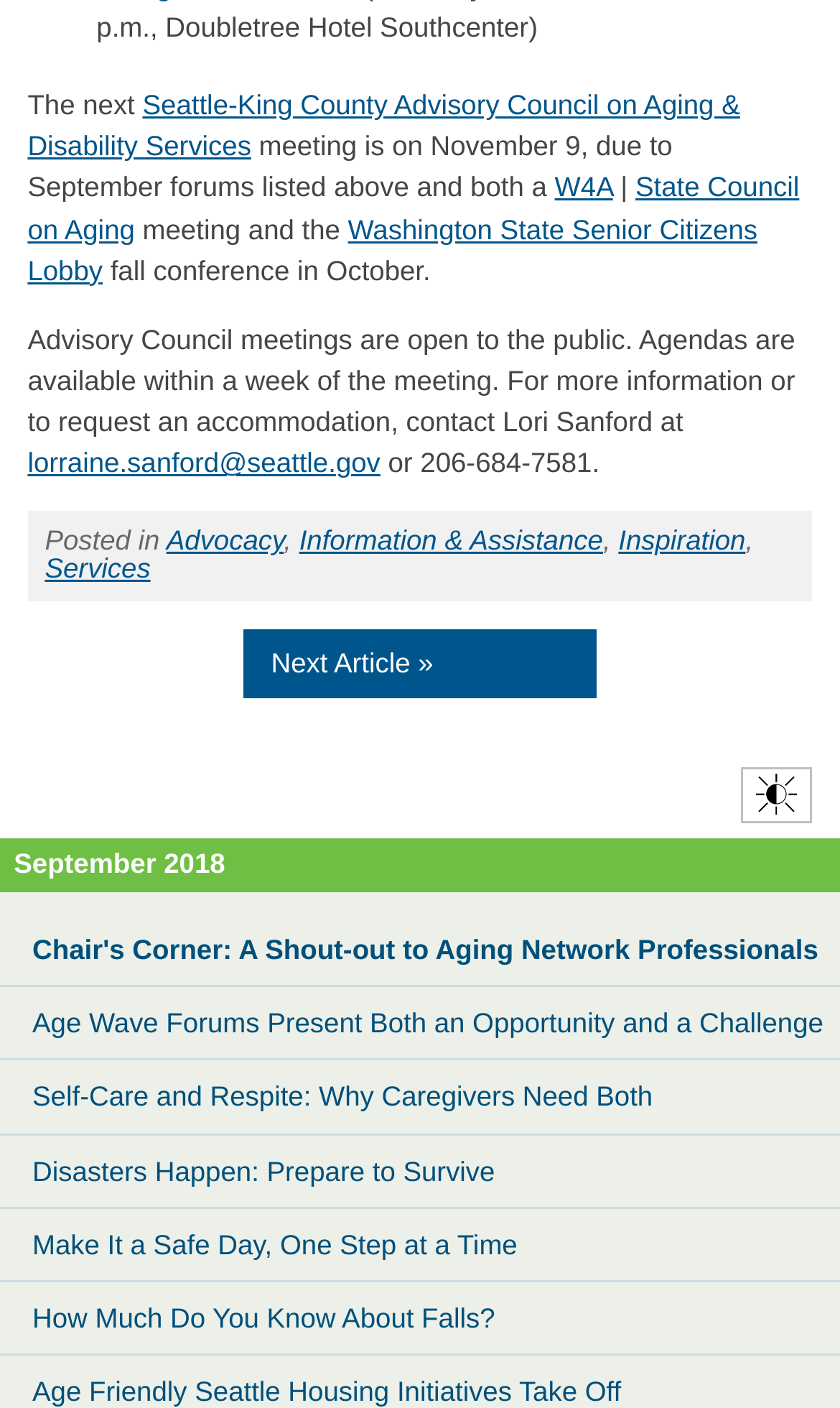Provide the bounding box coordinates of the UI element that matches the description: "September 2018".

[0.016, 0.602, 0.268, 0.625]